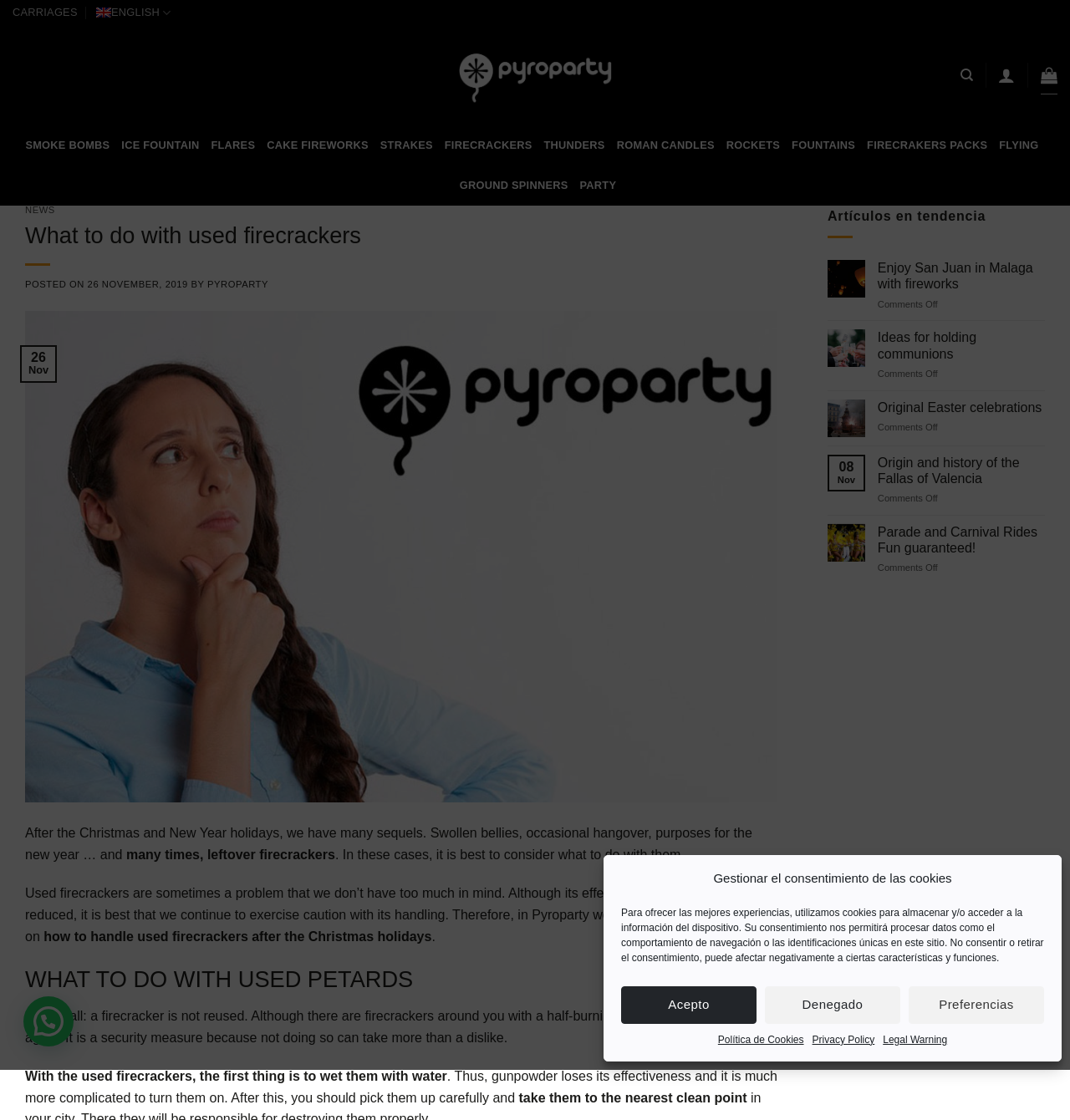Please identify the bounding box coordinates of the clickable area that will allow you to execute the instruction: "Learn about 'What to do with used firecrackers'".

[0.023, 0.197, 0.727, 0.223]